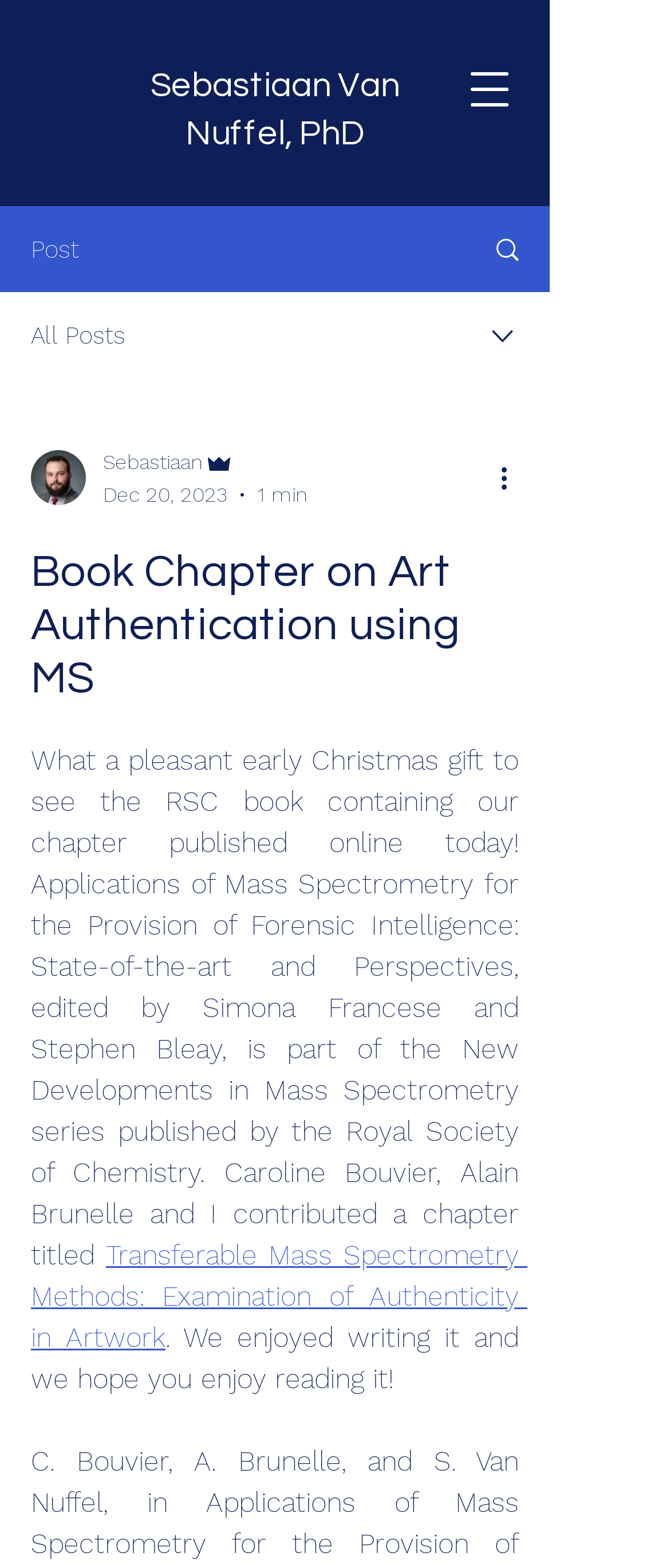Can you specify the bounding box coordinates of the area that needs to be clicked to fulfill the following instruction: "Read the chapter titled 'Transferable Mass Spectrometry Methods: Examination of Authenticity in Artwork'"?

[0.046, 0.79, 0.787, 0.863]